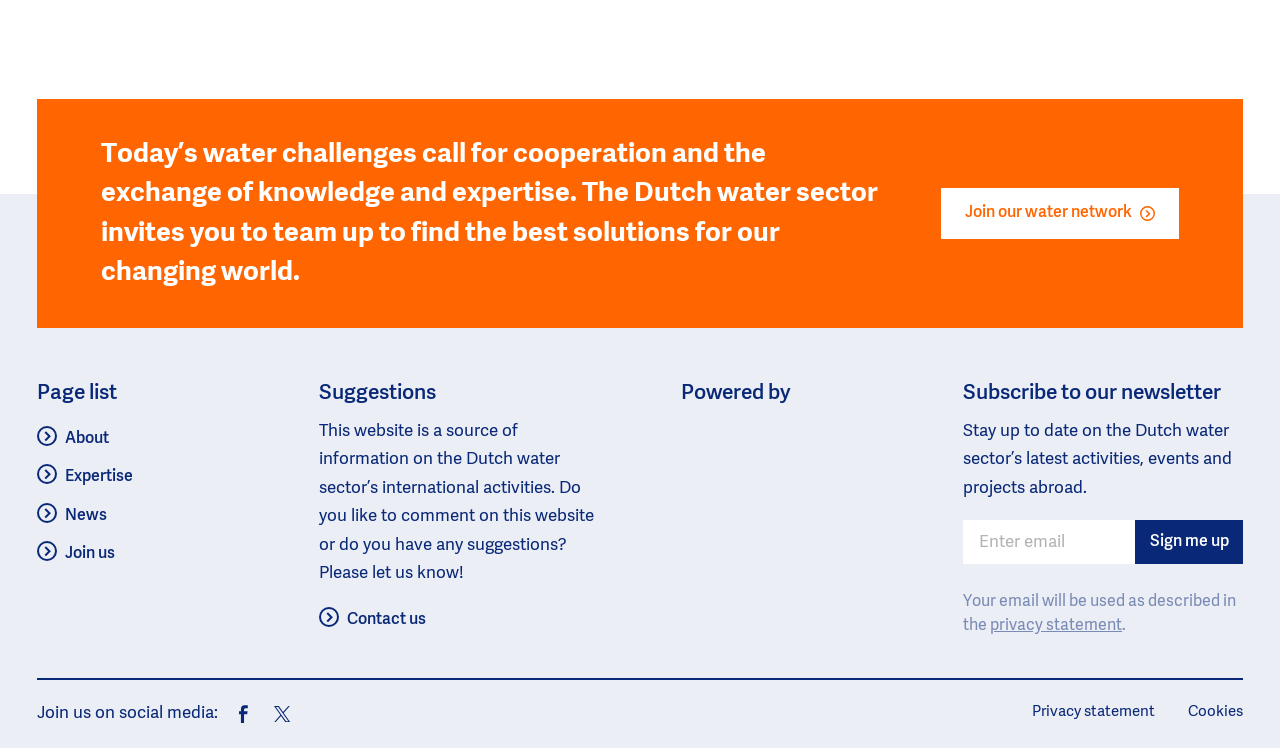Refer to the image and answer the question with as much detail as possible: What is the purpose of this website?

The website is a source of information on the Dutch water sector's international activities, as stated in the StaticText element with the text 'This website is a source of information on the Dutch water sector’s international activities.'